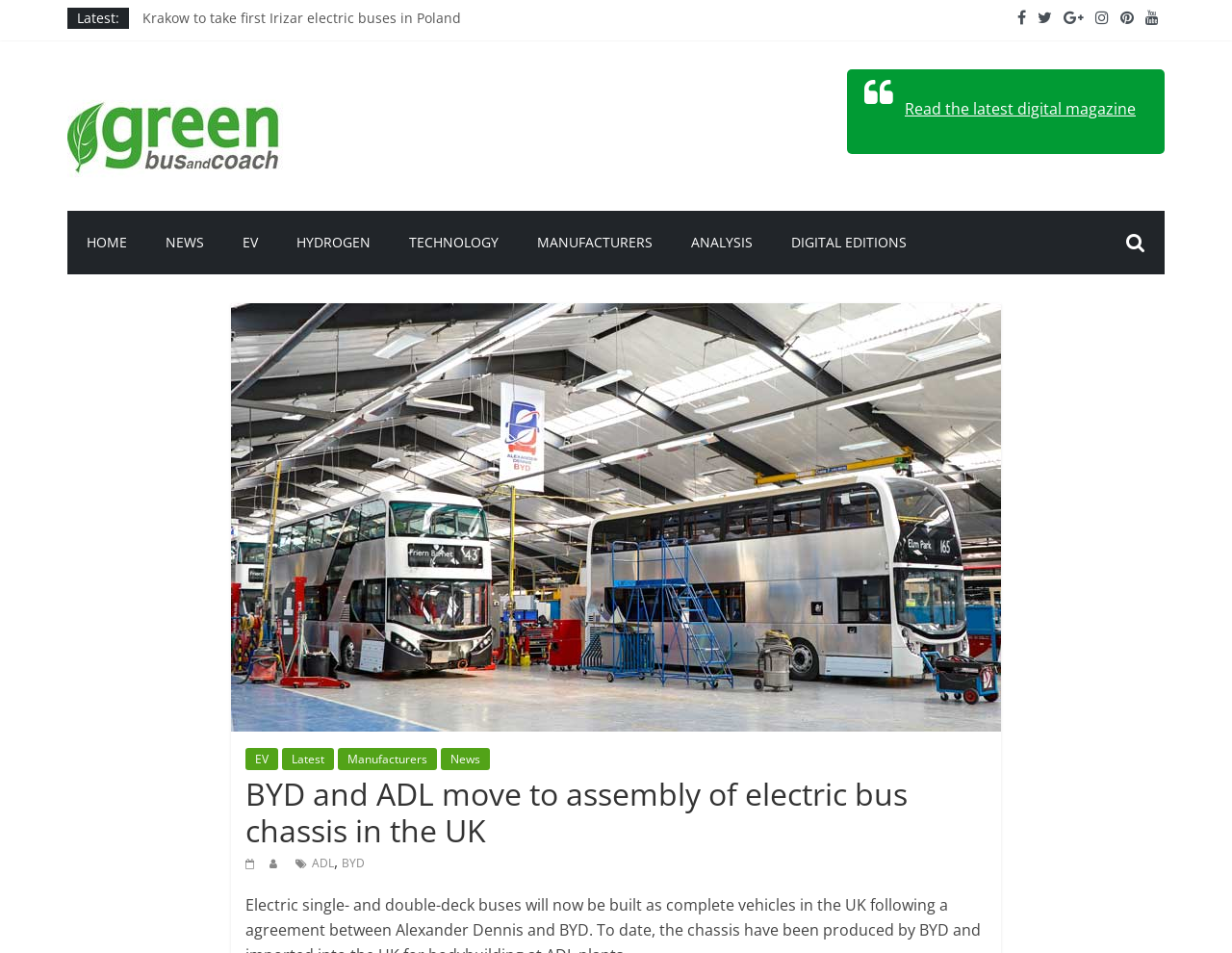Identify the bounding box coordinates of the region that should be clicked to execute the following instruction: "Read the latest digital magazine".

[0.734, 0.103, 0.922, 0.126]